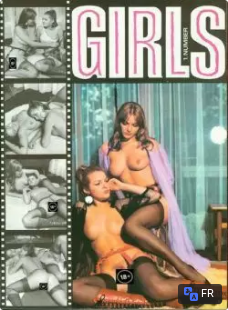What is the design element along one side of the cover?
Look at the screenshot and provide an in-depth answer.

The design element along one side of the cover is a classic film strip motif, which suggests a cinematic influence and adds to the overall aesthetic of the magazine.